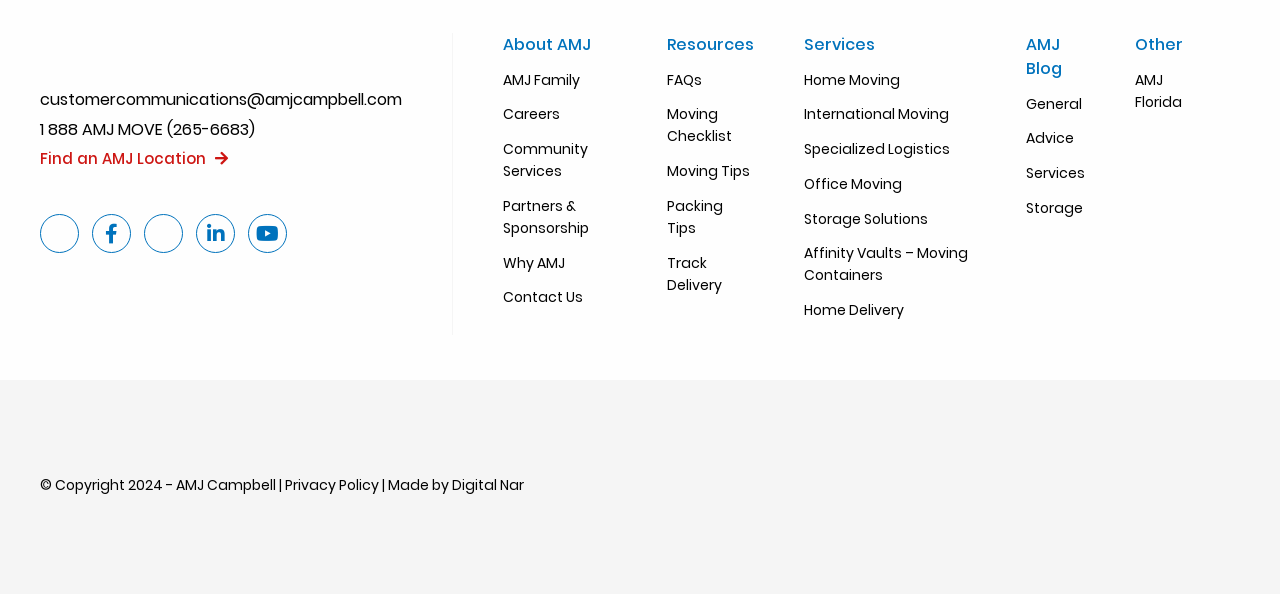Please provide a comprehensive response to the question below by analyzing the image: 
What is the logo of AMJ Campbell?

The logo of AMJ Campbell is located at the top left corner of the webpage, and it is an image with the text 'AMJ Logo'.